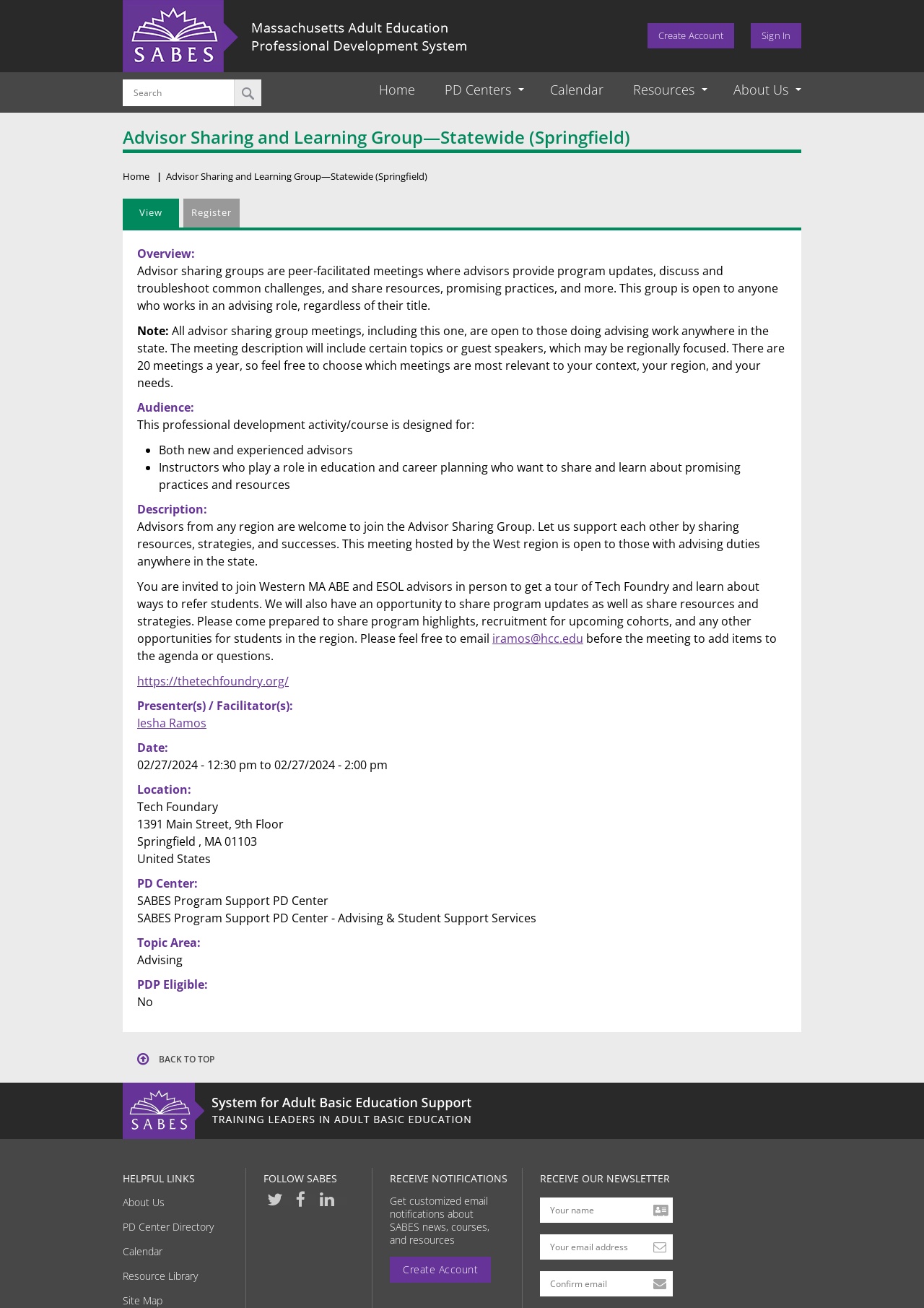What is the date and time of the meeting described on this webpage?
Please ensure your answer to the question is detailed and covers all necessary aspects.

The webpage mentions the date and time of the meeting as '02/27/2024 - 12:30 pm to 02/27/2024 - 2:00 pm'.